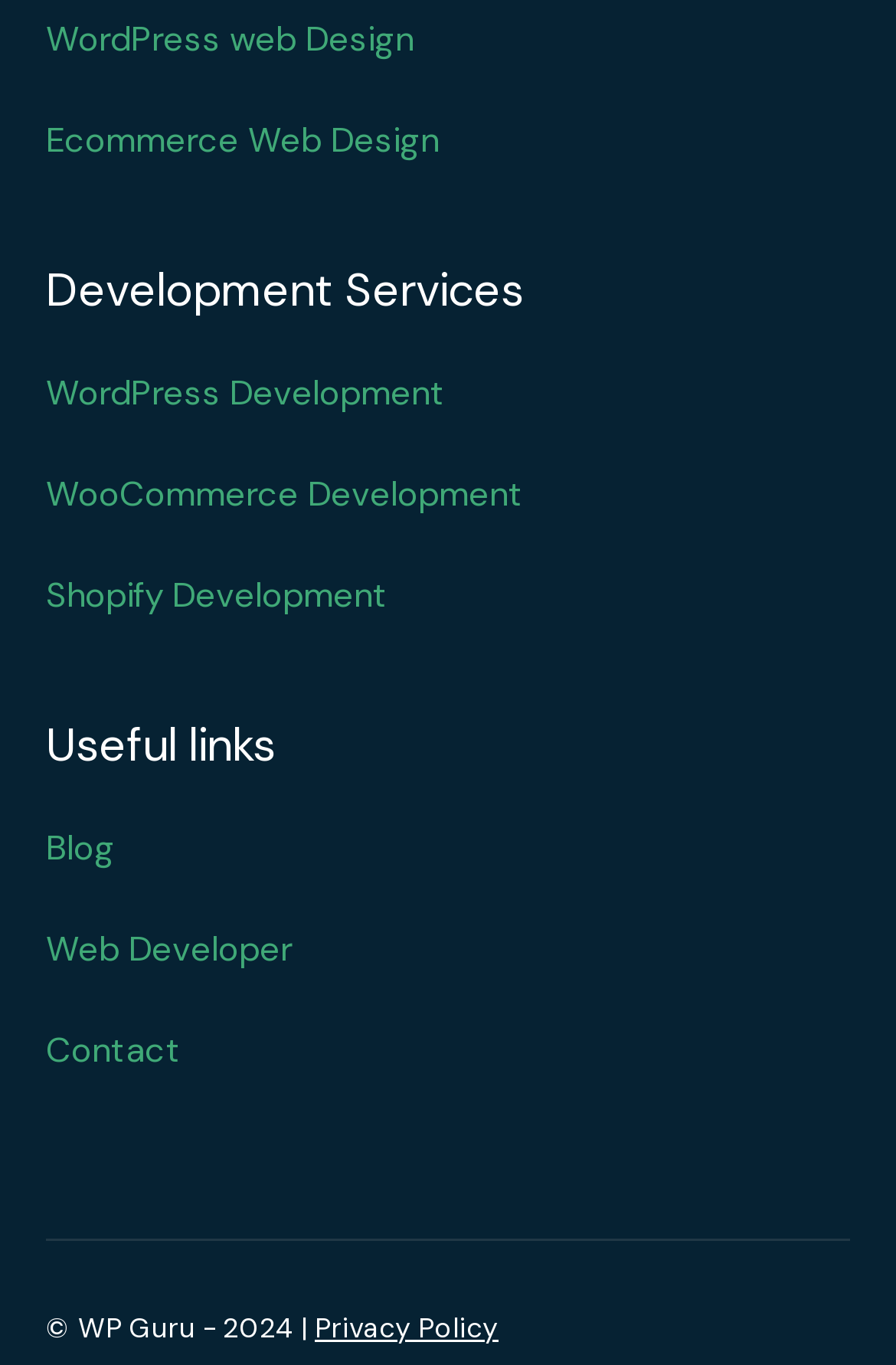Identify the bounding box coordinates of the element to click to follow this instruction: 'find opportunities'. Ensure the coordinates are four float values between 0 and 1, provided as [left, top, right, bottom].

None